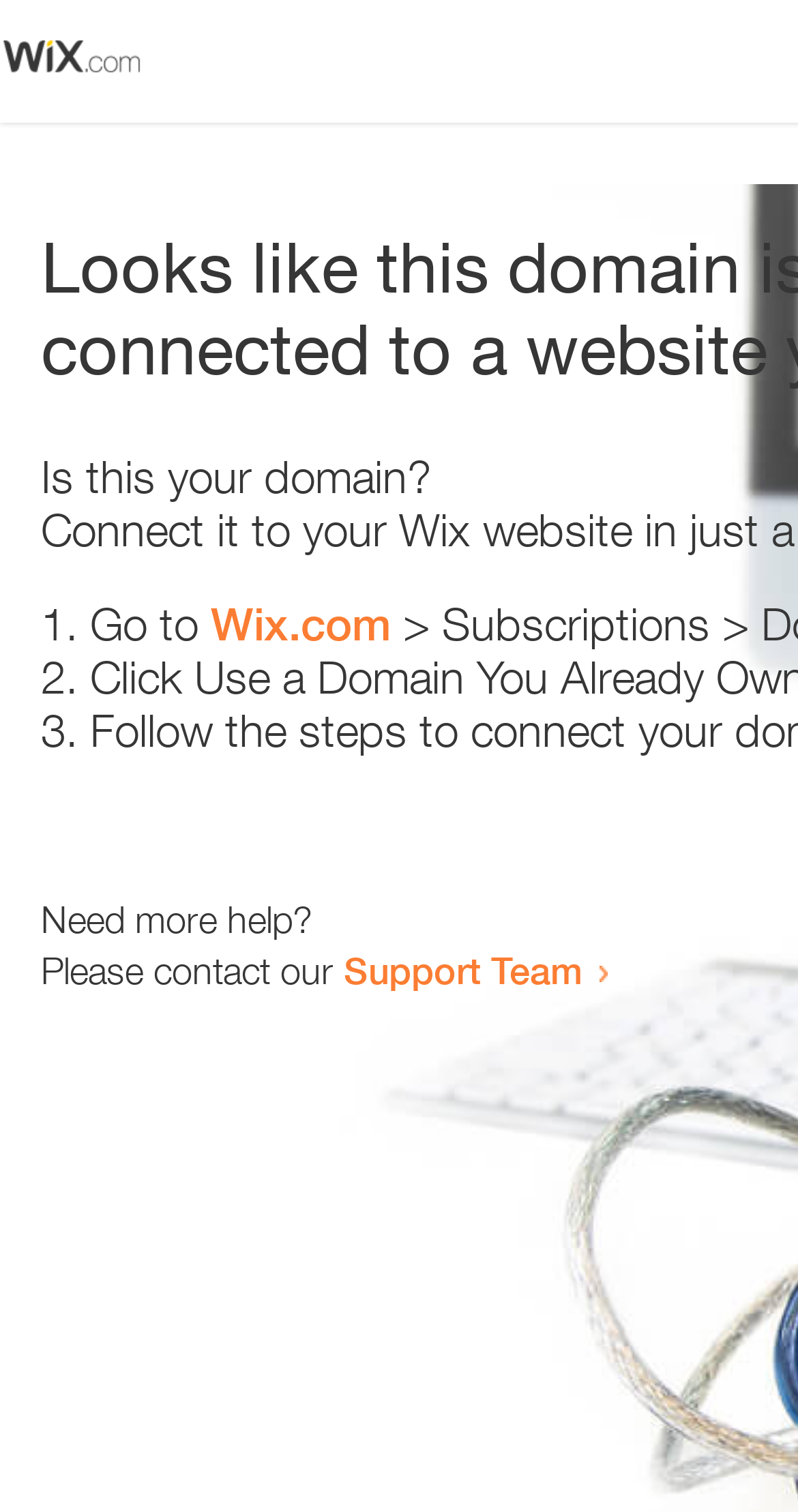Create a detailed narrative describing the layout and content of the webpage.

The webpage appears to be an error page, with a small image at the top left corner. Below the image, there is a heading that reads "Is this your domain?" centered on the page. 

Underneath the heading, there is a numbered list with three items. The first item starts with "1." and is followed by the text "Go to" and a link to "Wix.com". The second item starts with "2." and the third item starts with "3.", but their contents are not specified. 

At the bottom of the page, there is a section that provides additional help options. It starts with the text "Need more help?" and is followed by a sentence that reads "Please contact our". This sentence is completed with a link to the "Support Team".